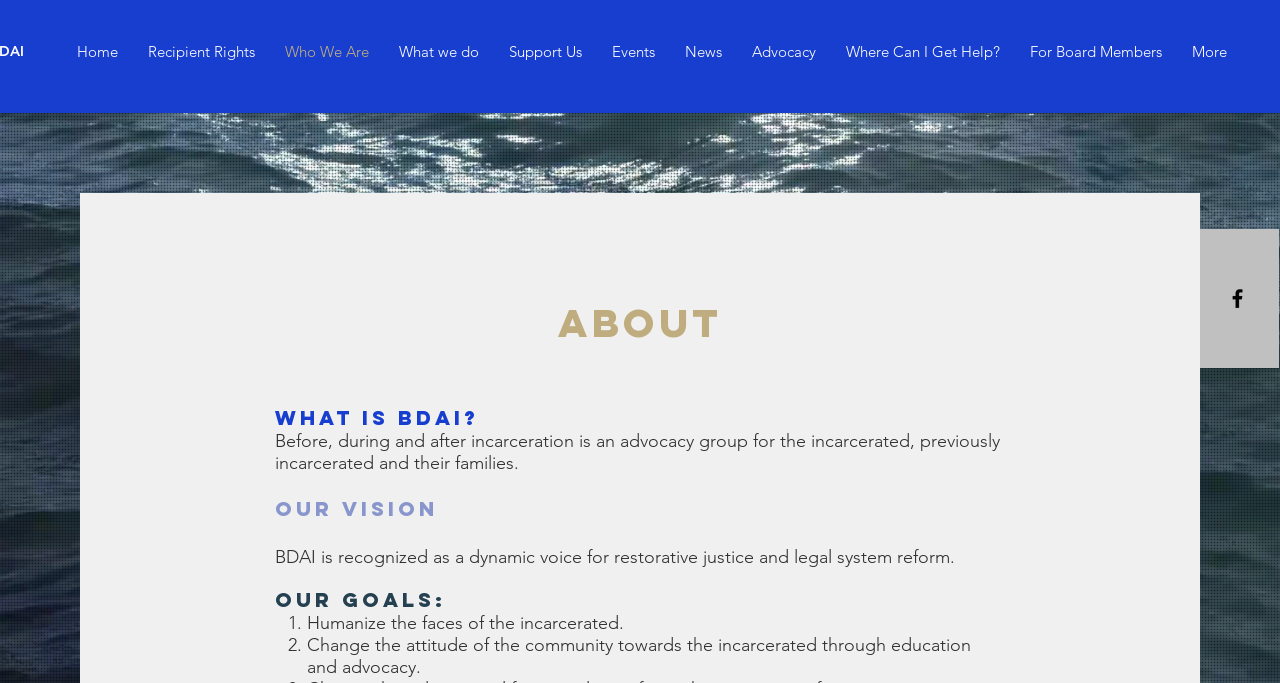Given the description of a UI element: "aria-label="Black Facebook Icon"", identify the bounding box coordinates of the matching element in the webpage screenshot.

[0.957, 0.419, 0.977, 0.455]